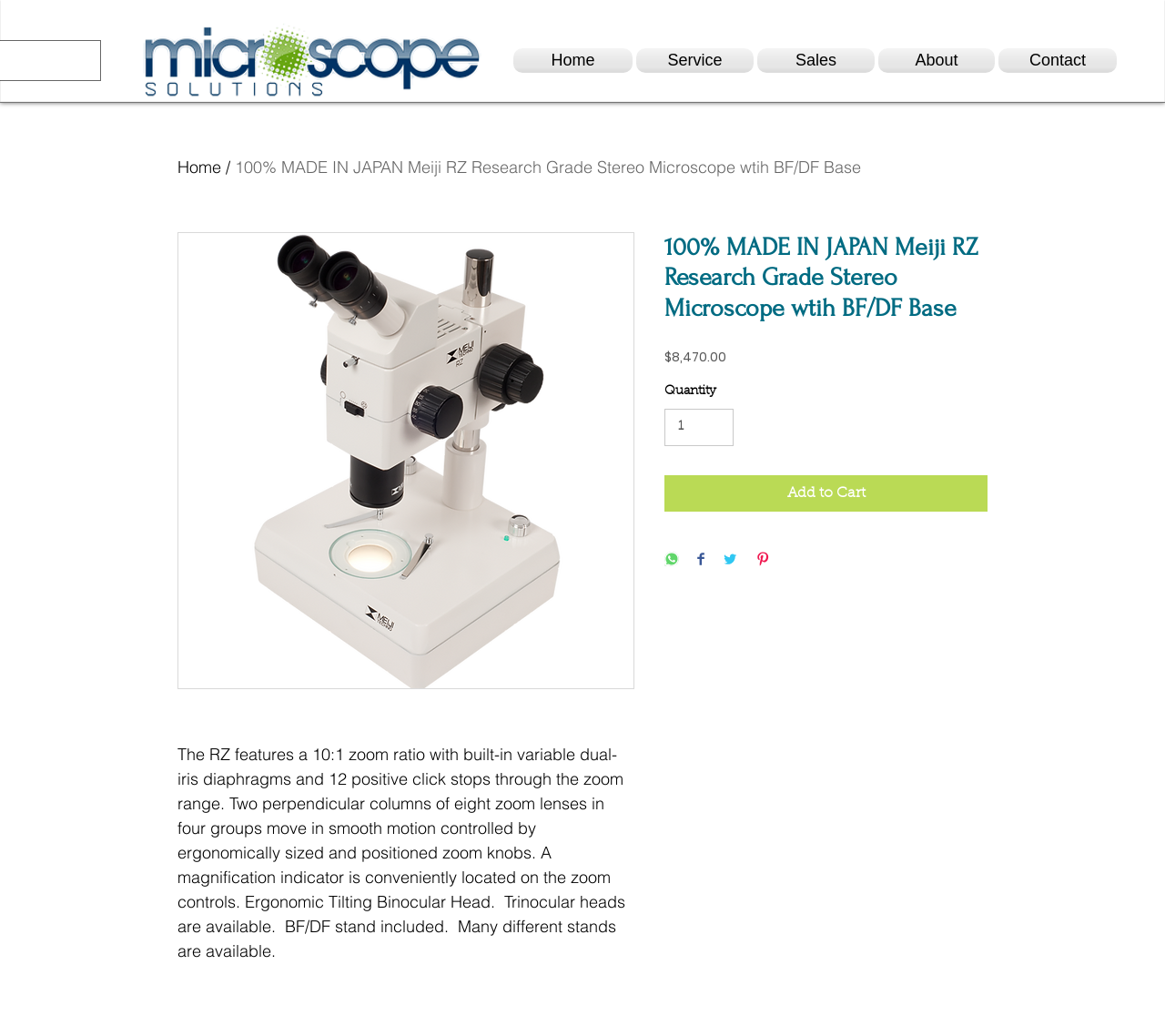What is the type of head available for this microscope?
Please provide a comprehensive and detailed answer to the question.

I found the type of head available for this microscope by reading the product description, which mentions an 'Ergonomic Tilting Binocular Head'.